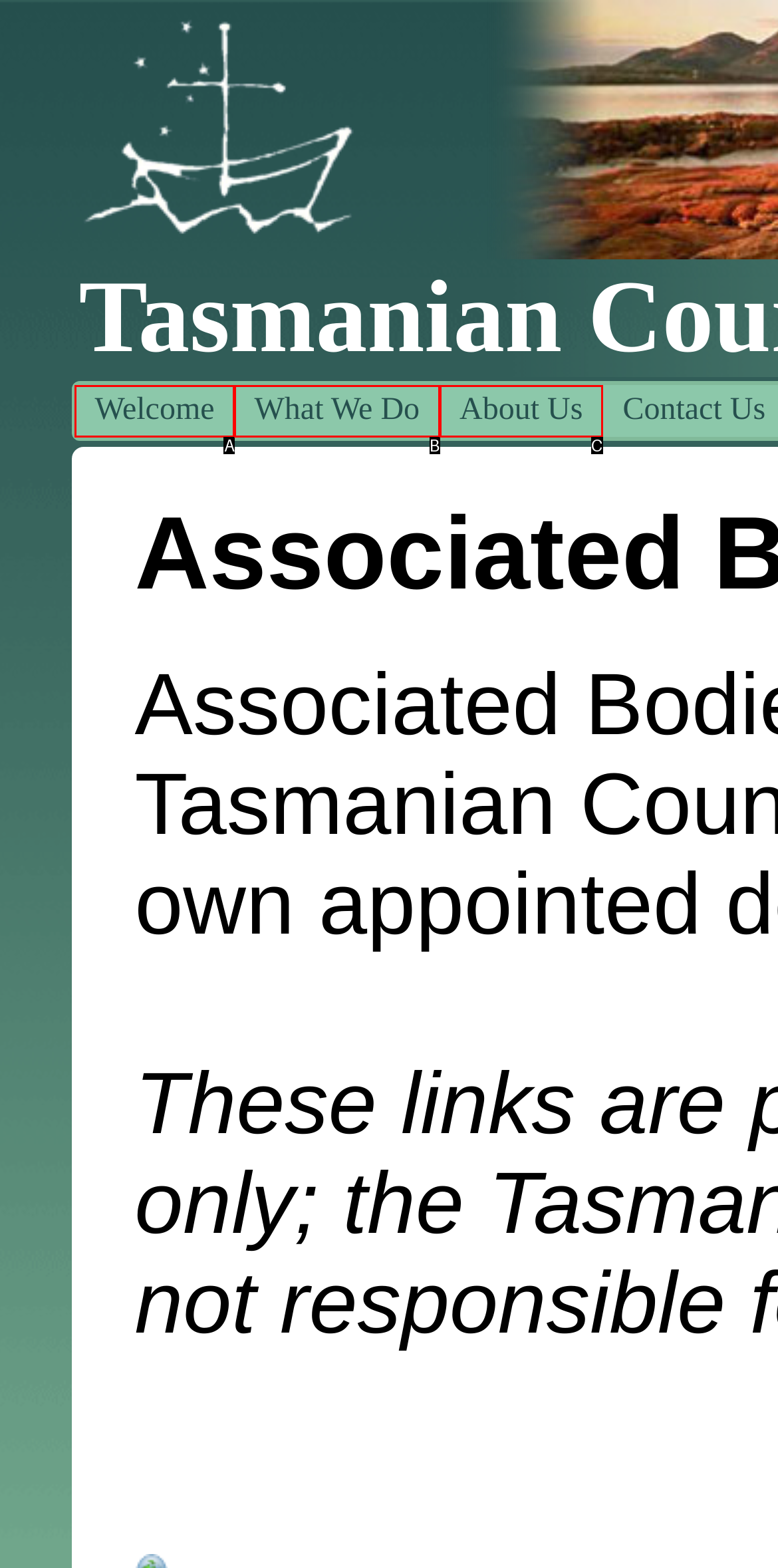Choose the letter that best represents the description: Comparison. Provide the letter as your response.

None